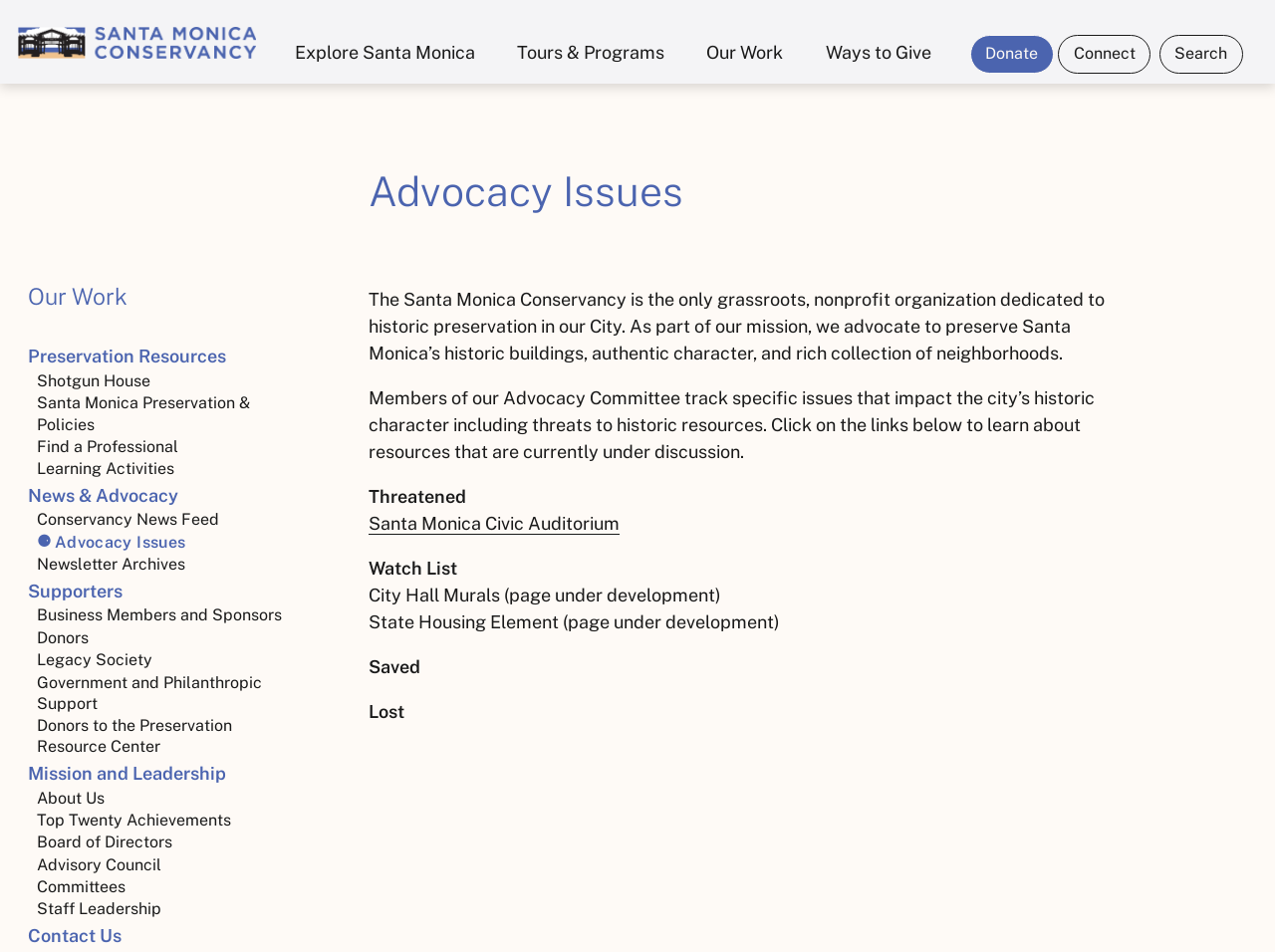Please specify the bounding box coordinates of the area that should be clicked to accomplish the following instruction: "Click Search". The coordinates should consist of four float numbers between 0 and 1, i.e., [left, top, right, bottom].

[0.909, 0.037, 0.975, 0.077]